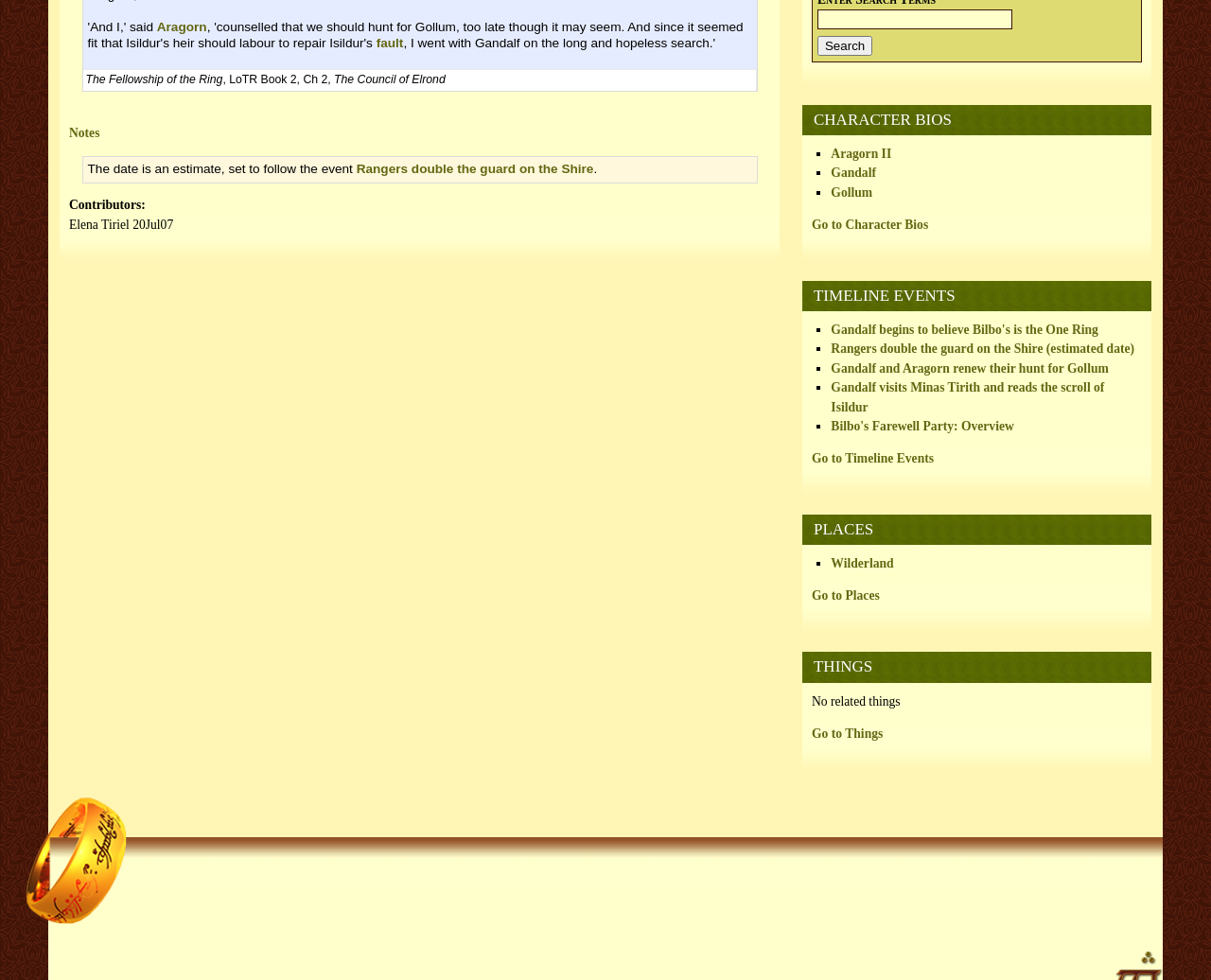Determine the bounding box for the UI element described here: "Go to Places".

[0.67, 0.601, 0.726, 0.615]